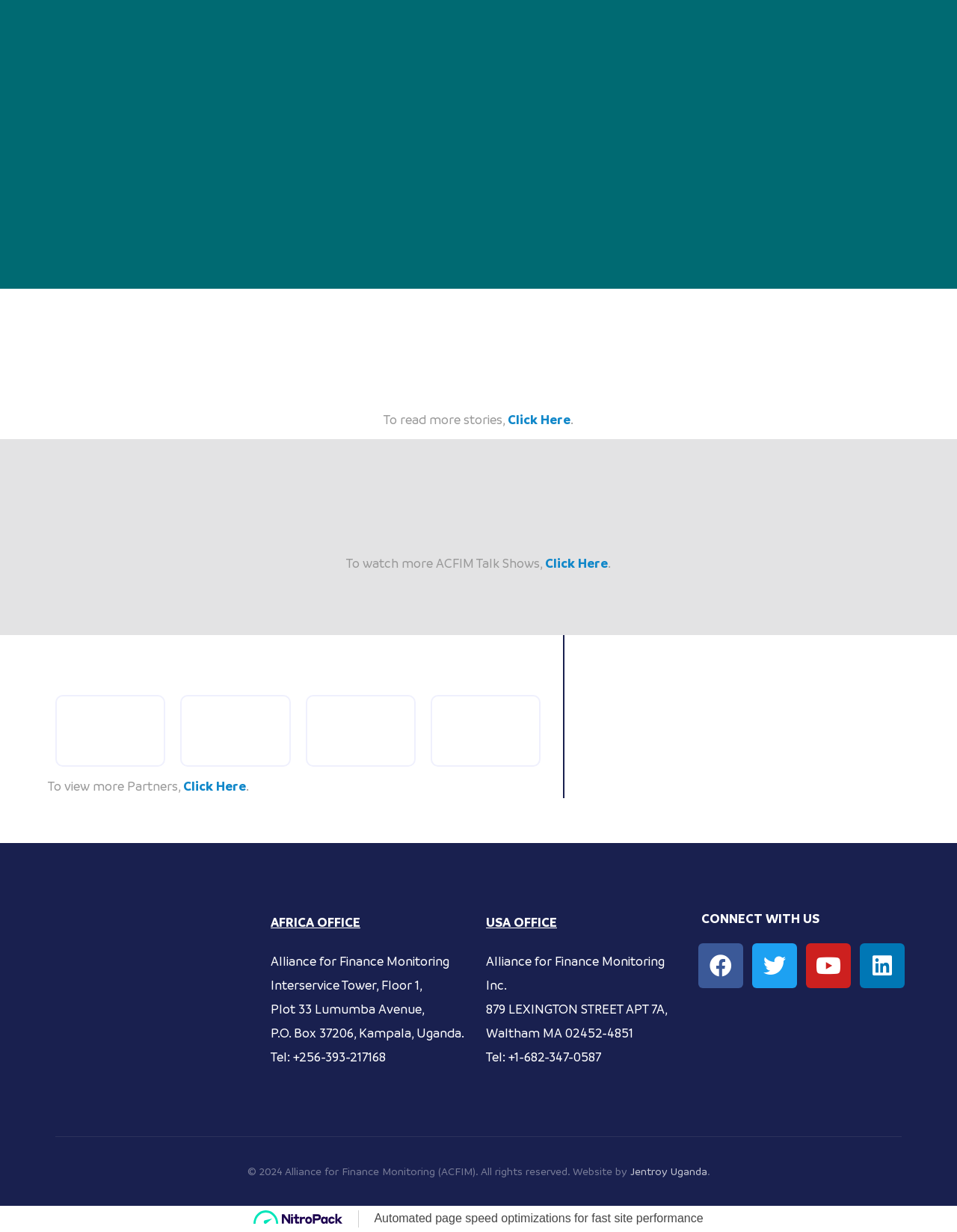Determine the bounding box coordinates of the area to click in order to meet this instruction: "View more Partners".

[0.191, 0.632, 0.257, 0.645]